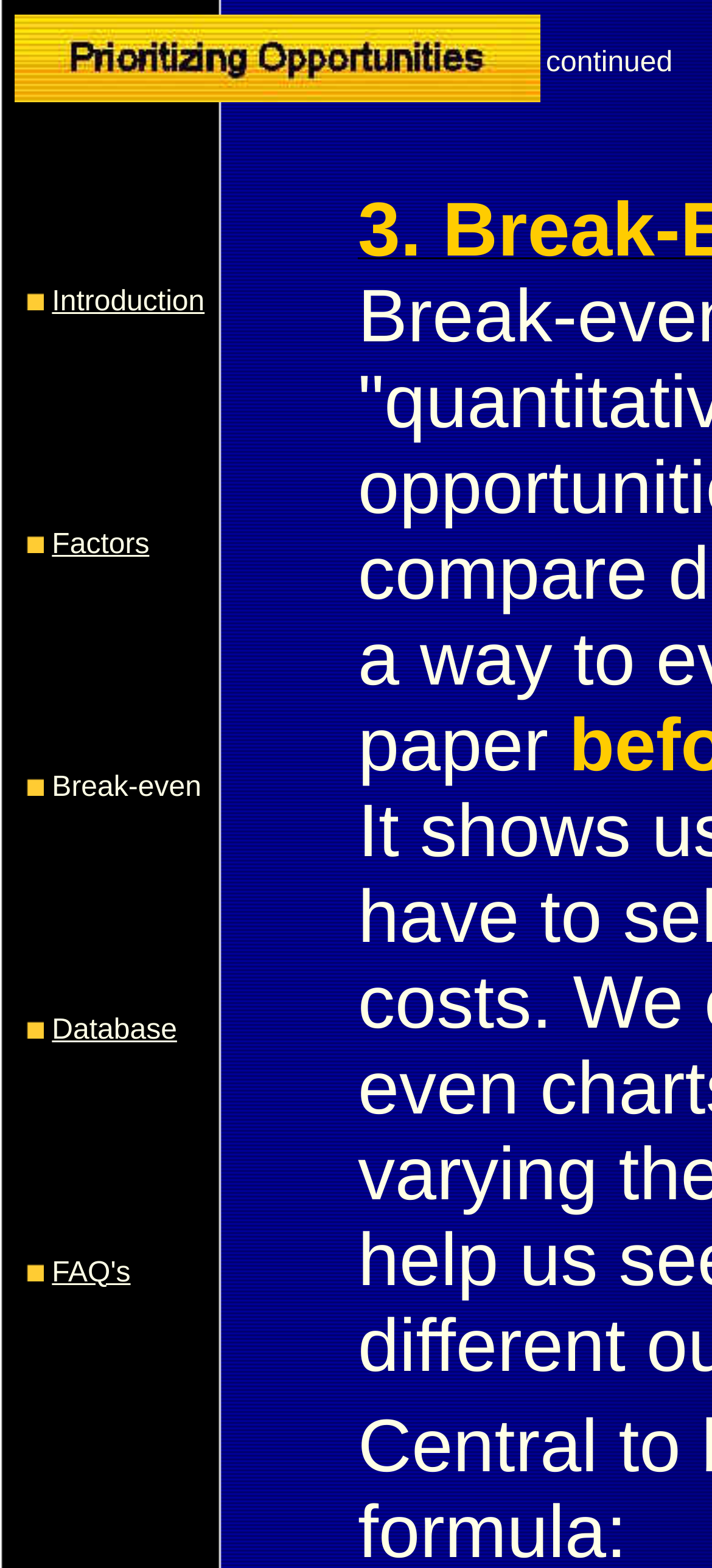What is the second link in the table?
Look at the screenshot and respond with a single word or phrase.

Factors